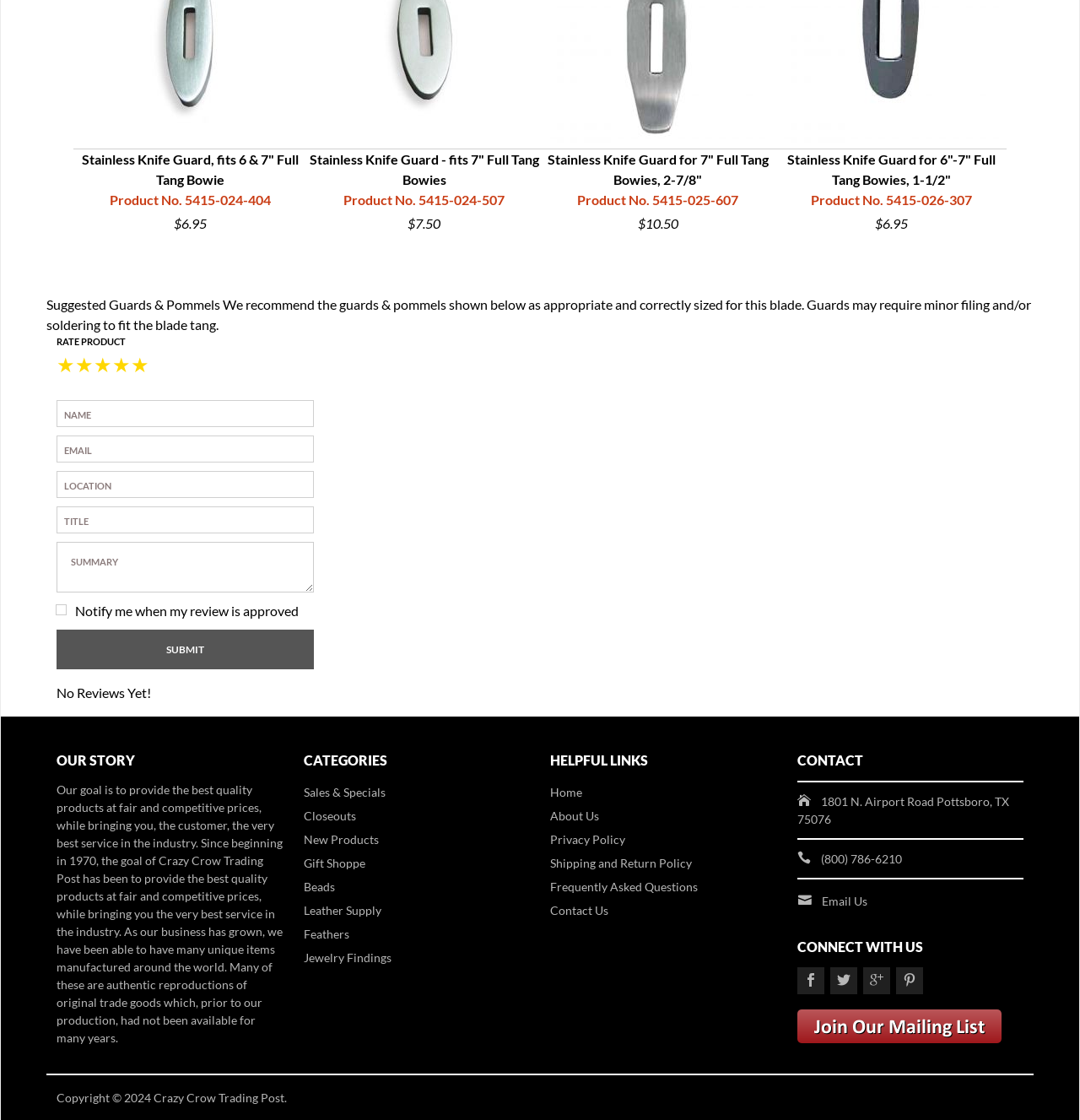Please identify the bounding box coordinates of the element on the webpage that should be clicked to follow this instruction: "Contact us via email". The bounding box coordinates should be given as four float numbers between 0 and 1, formatted as [left, top, right, bottom].

[0.761, 0.798, 0.803, 0.811]